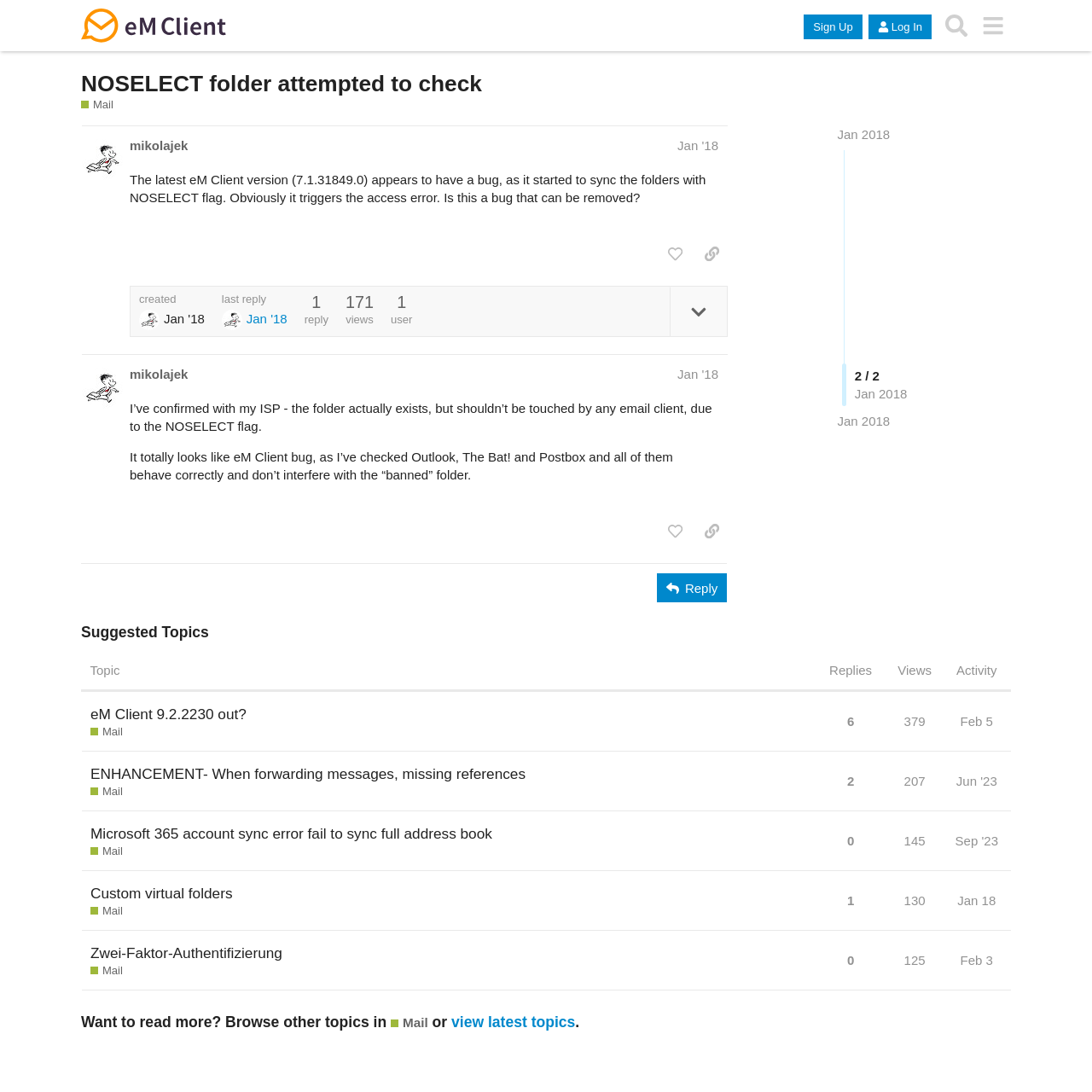Locate the bounding box coordinates of the element that should be clicked to fulfill the instruction: "View the post by mikolajek".

[0.075, 0.115, 0.755, 0.324]